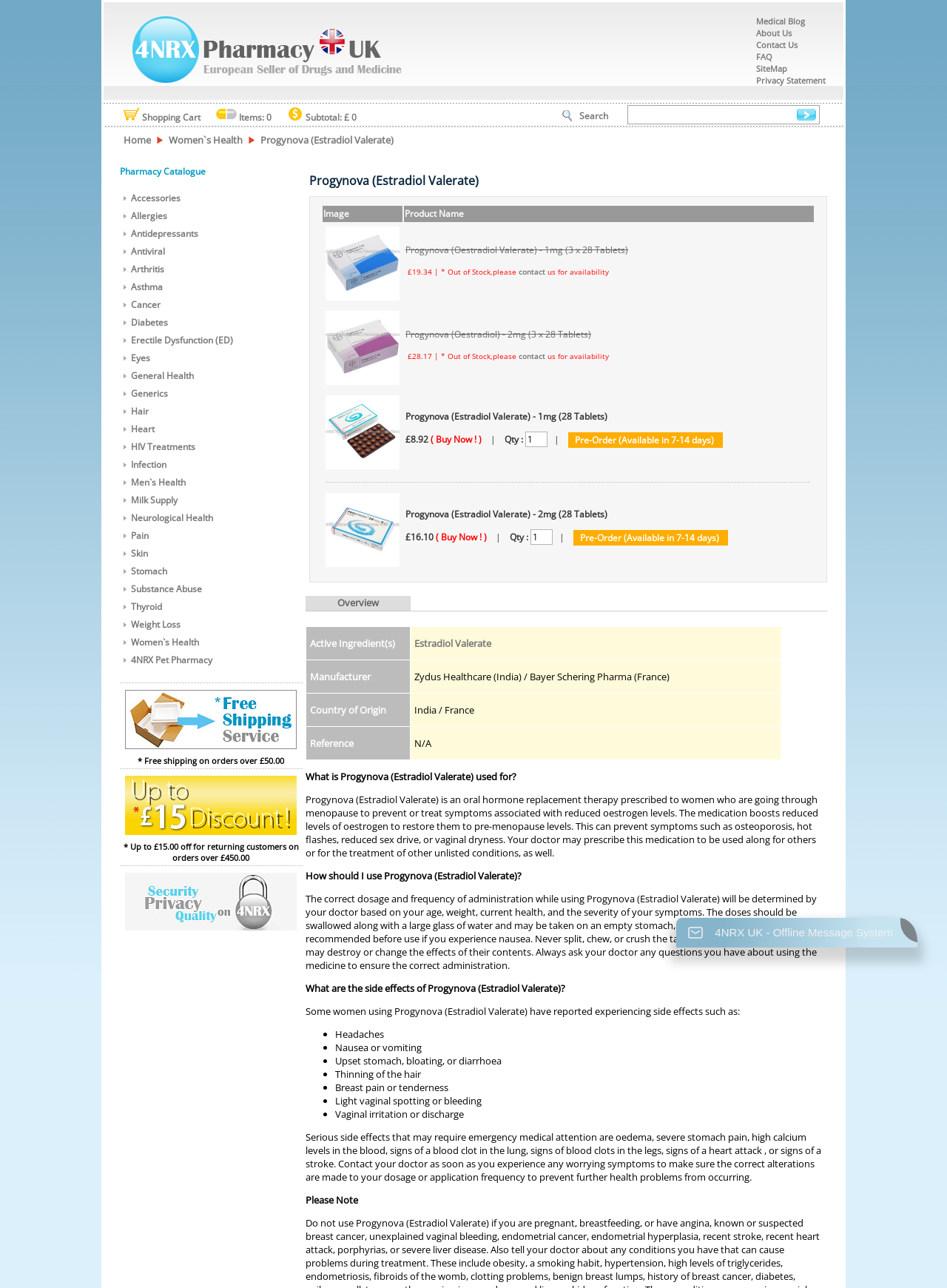Pinpoint the bounding box coordinates for the area that should be clicked to perform the following instruction: "Go to 4nrx Pharmacy Start Page".

[0.109, 0.002, 0.425, 0.078]